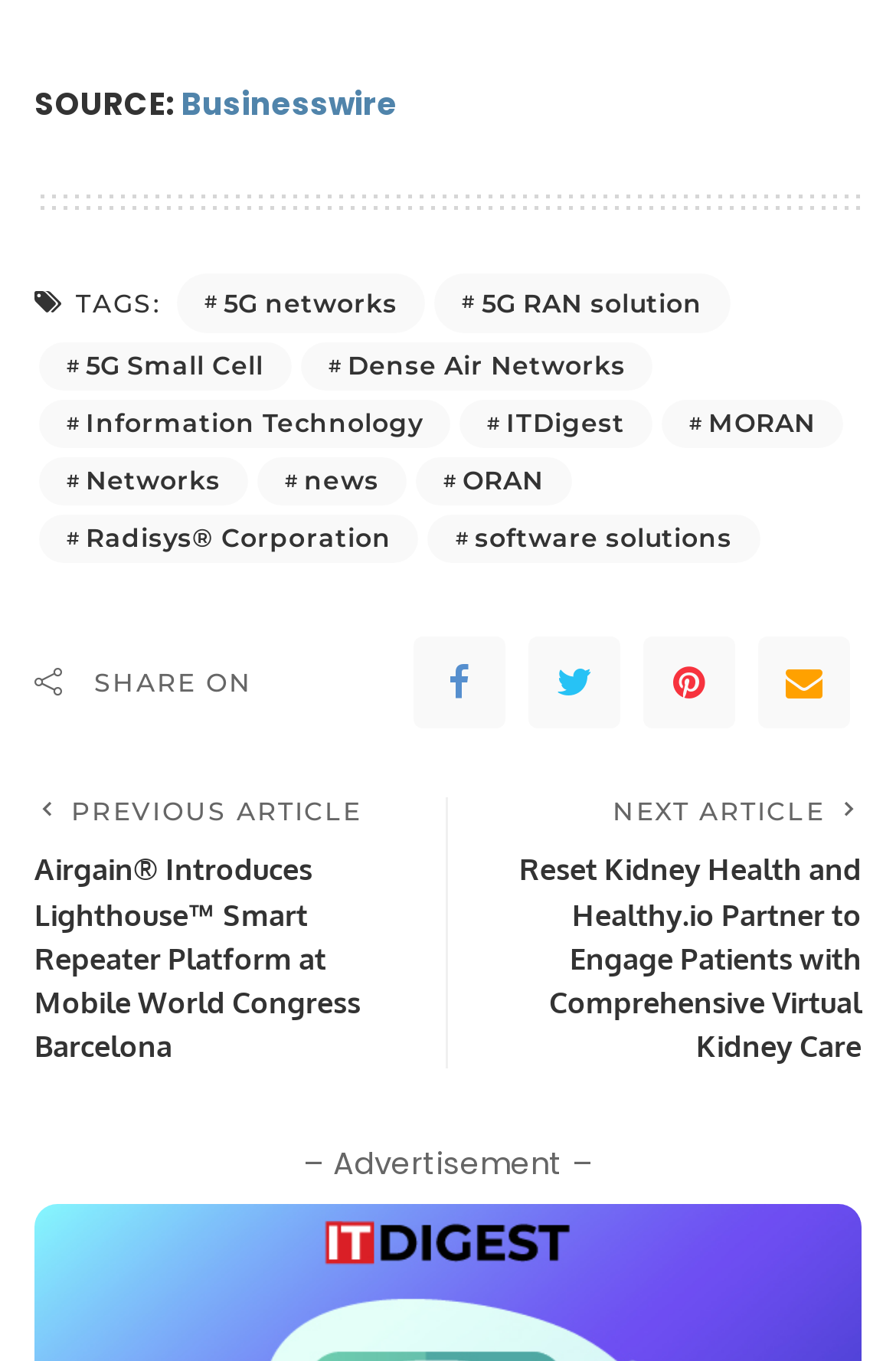Determine the bounding box coordinates of the clickable area required to perform the following instruction: "Read the previous article". The coordinates should be represented as four float numbers between 0 and 1: [left, top, right, bottom].

[0.038, 0.586, 0.472, 0.785]